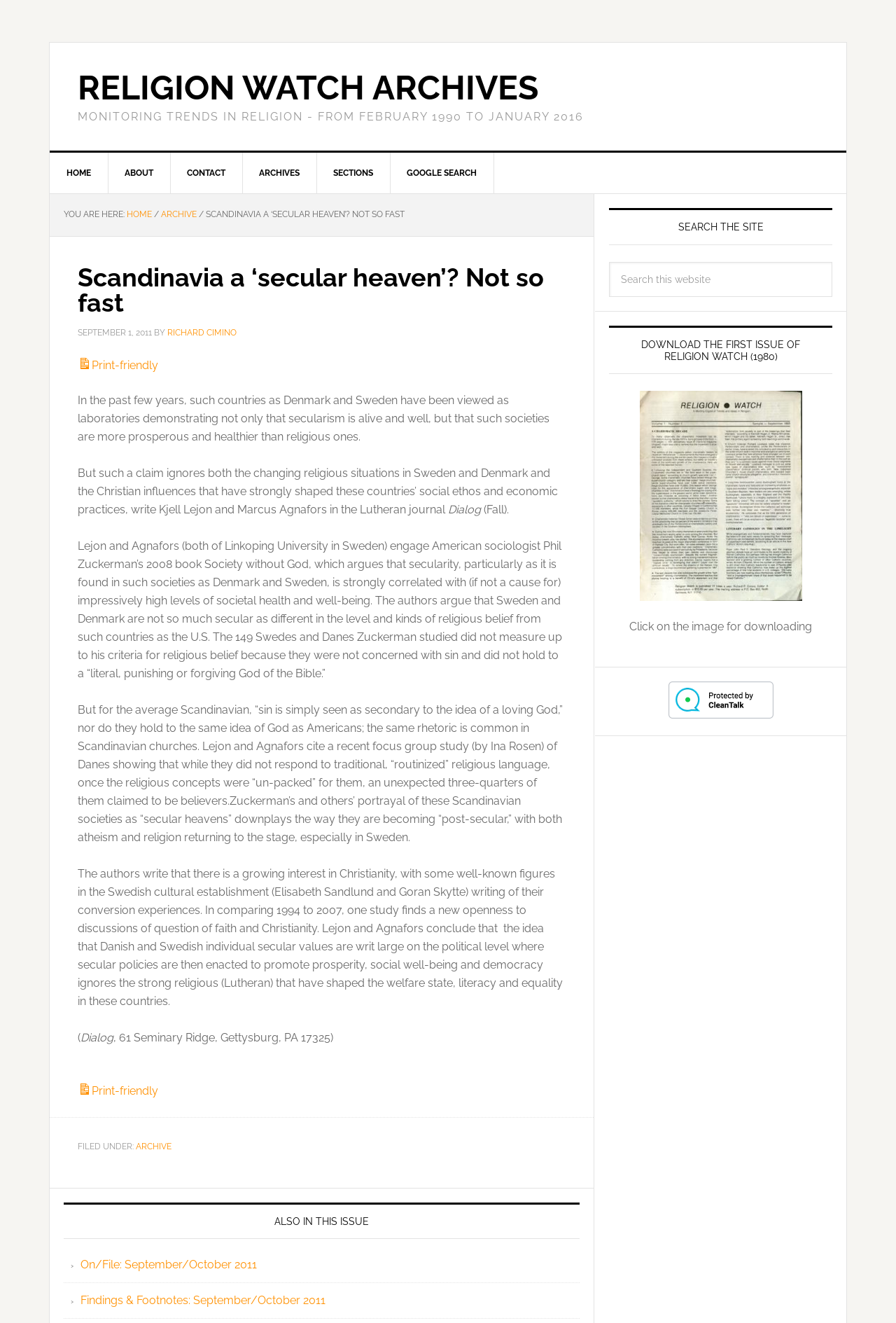Respond to the following query with just one word or a short phrase: 
What is the name of the journal mentioned in the article?

Dialog